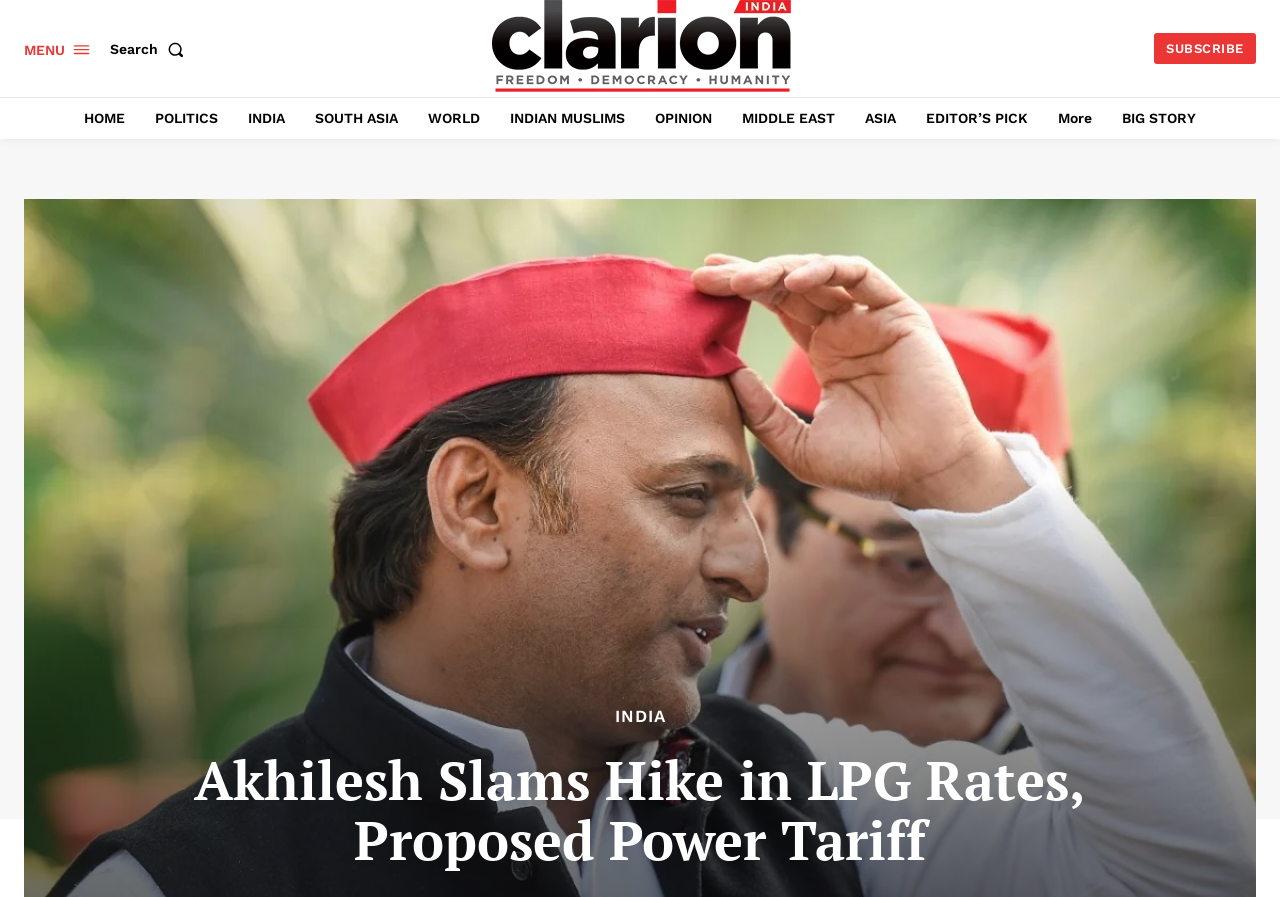What is the topic of the main article?
Based on the image, provide a one-word or brief-phrase response.

LPG Rates and Power Tariff